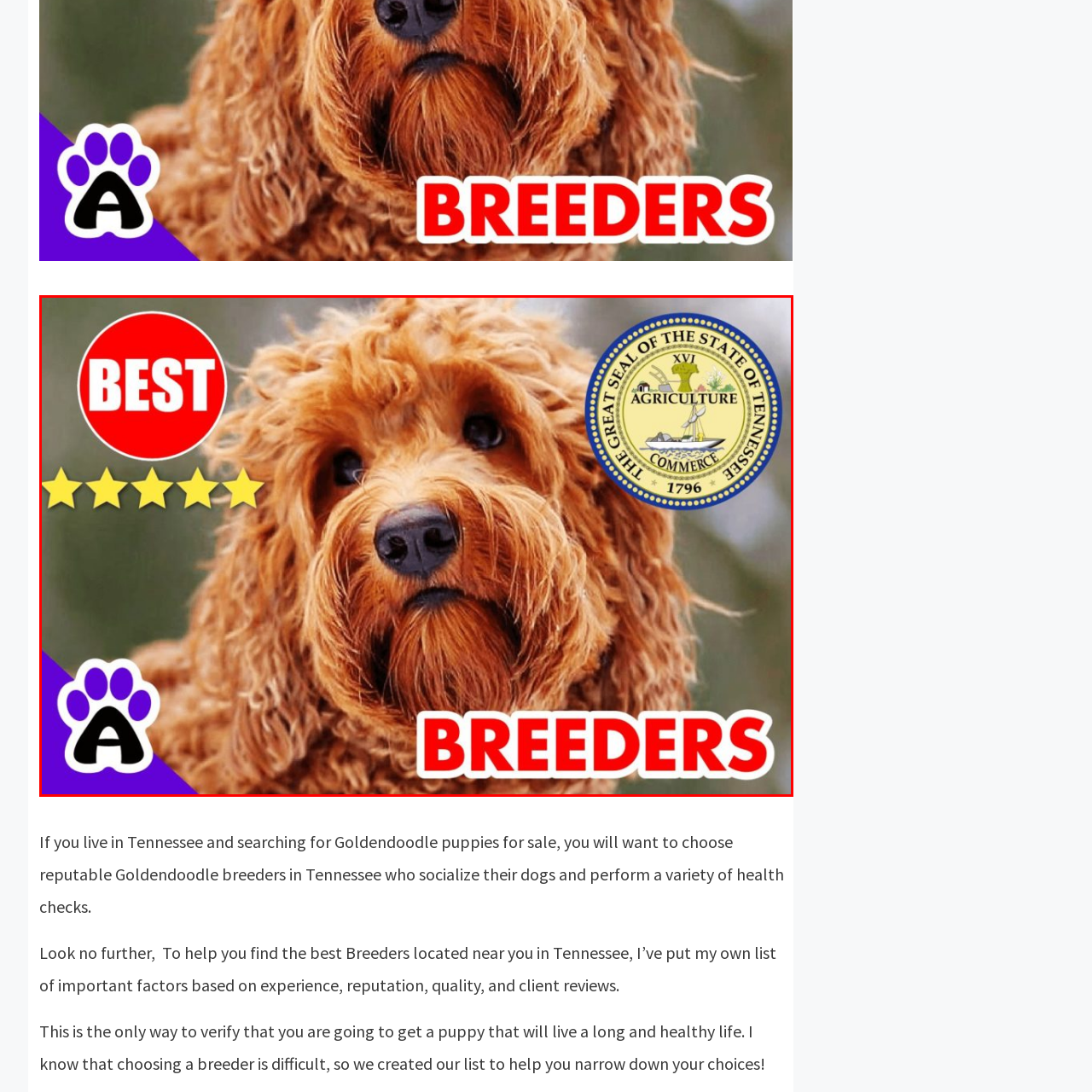Direct your attention to the image marked by the red boundary, What is the state where the breeders are located? Provide a single word or phrase in response.

Tennessee